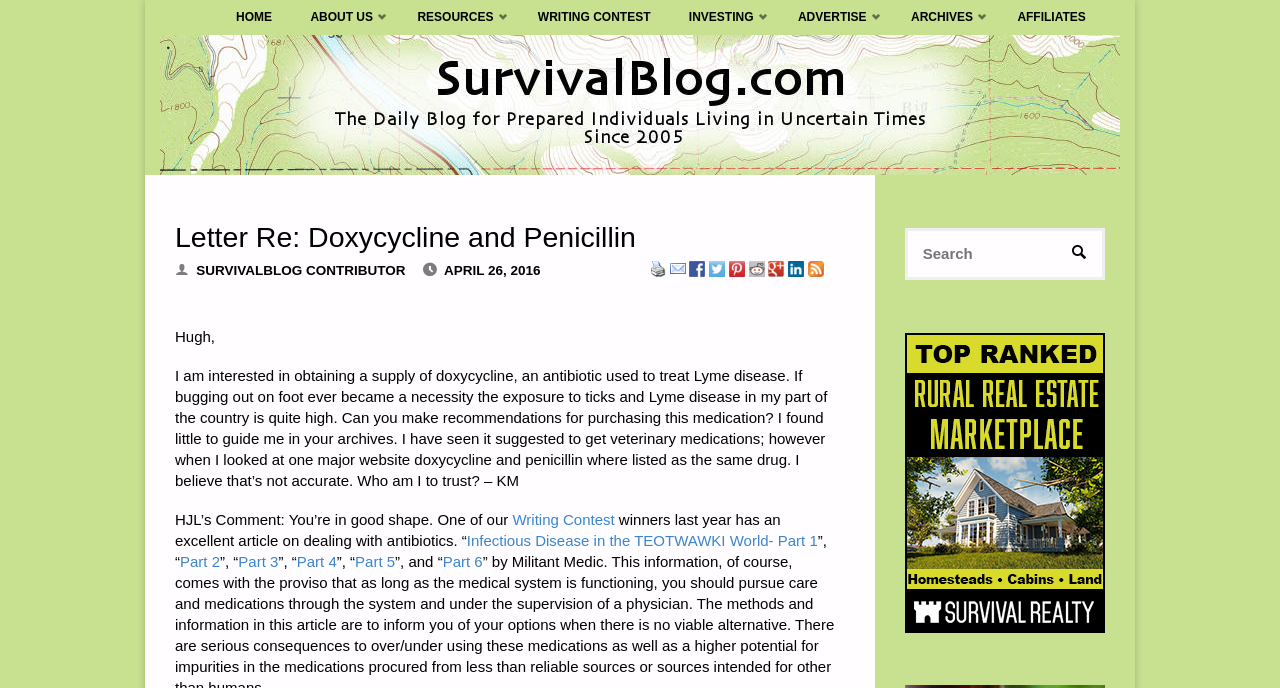What is the purpose of the search box?
Please give a detailed and elaborate answer to the question based on the image.

I determined the purpose of the search box by looking at the search box element and the text 'Search for:' which indicates that the search box is used to search the website.